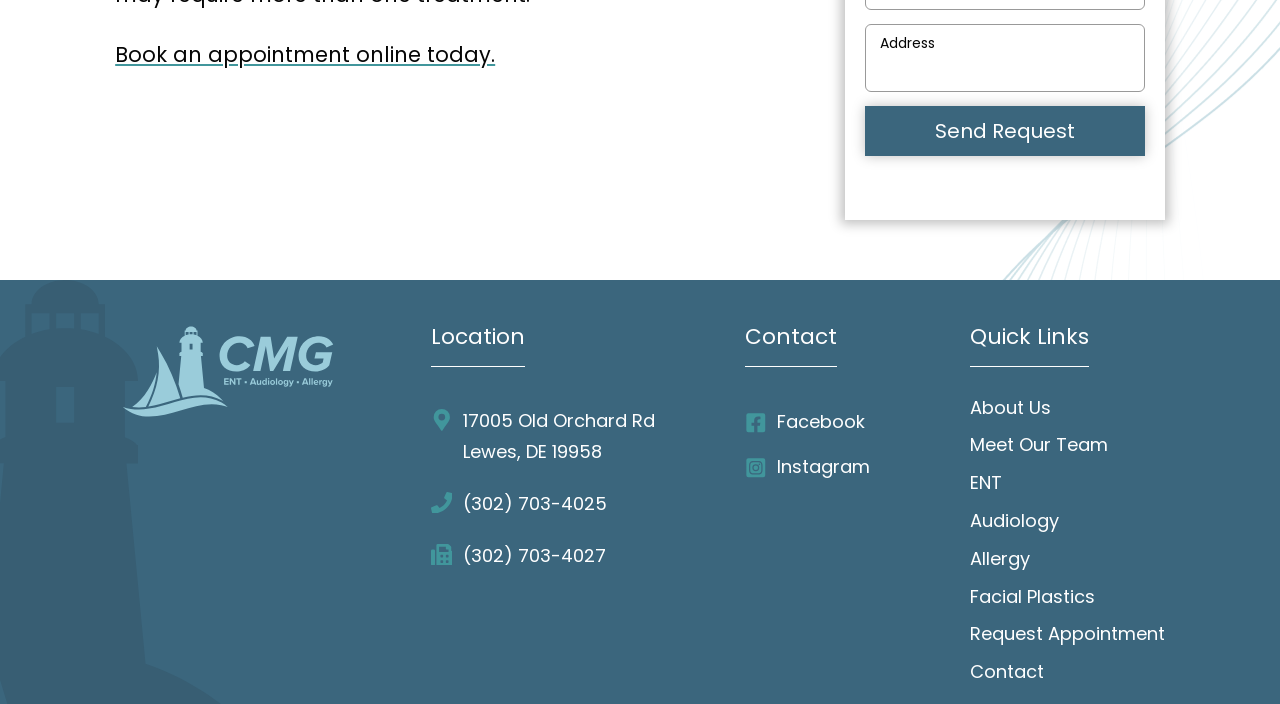What is the address of Cape Medical Group?
Respond with a short answer, either a single word or a phrase, based on the image.

17005 Old Orchard Rd Lewes, DE 19958